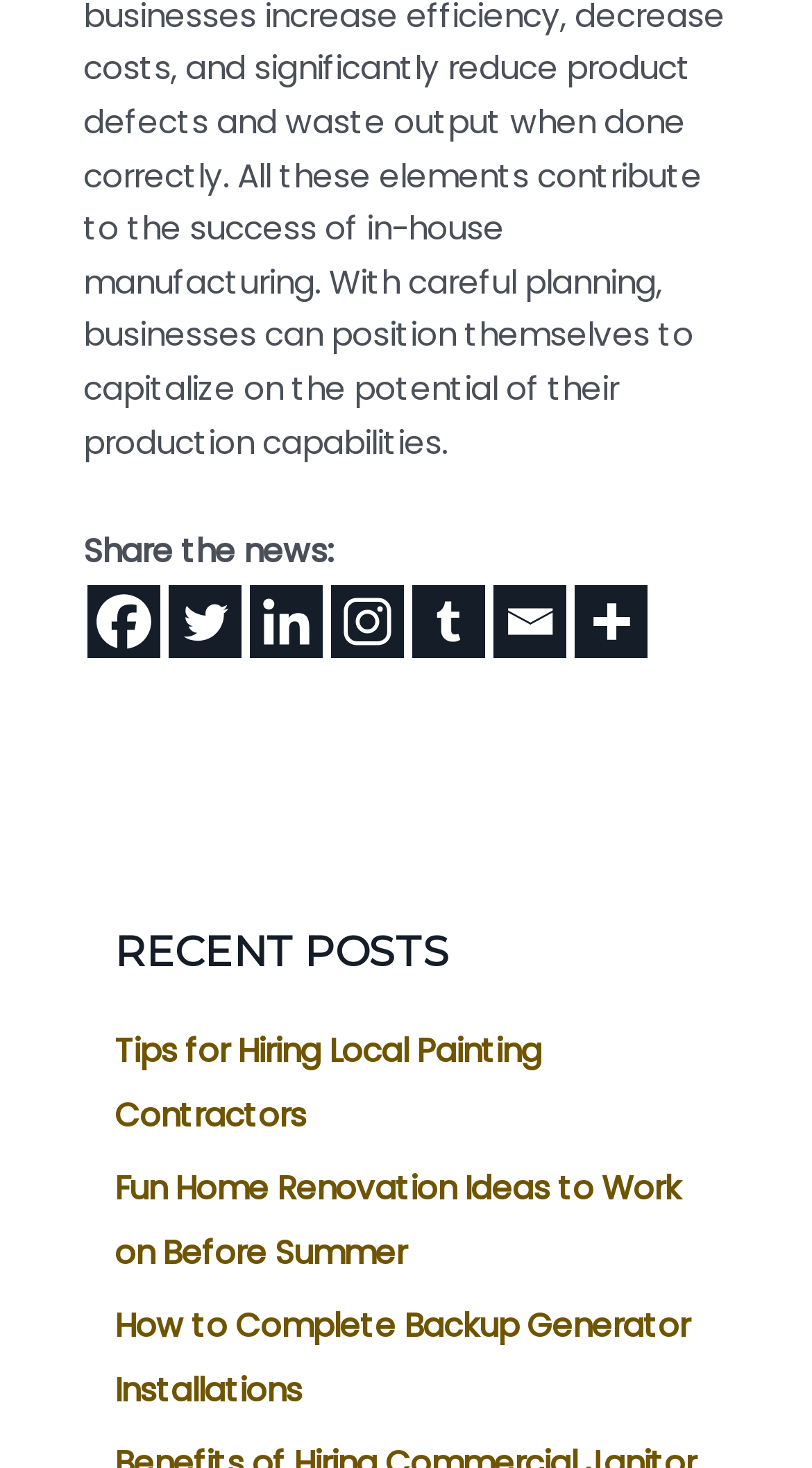Identify the bounding box coordinates of the clickable region necessary to fulfill the following instruction: "View more sharing options". The bounding box coordinates should be four float numbers between 0 and 1, i.e., [left, top, right, bottom].

[0.708, 0.398, 0.797, 0.448]